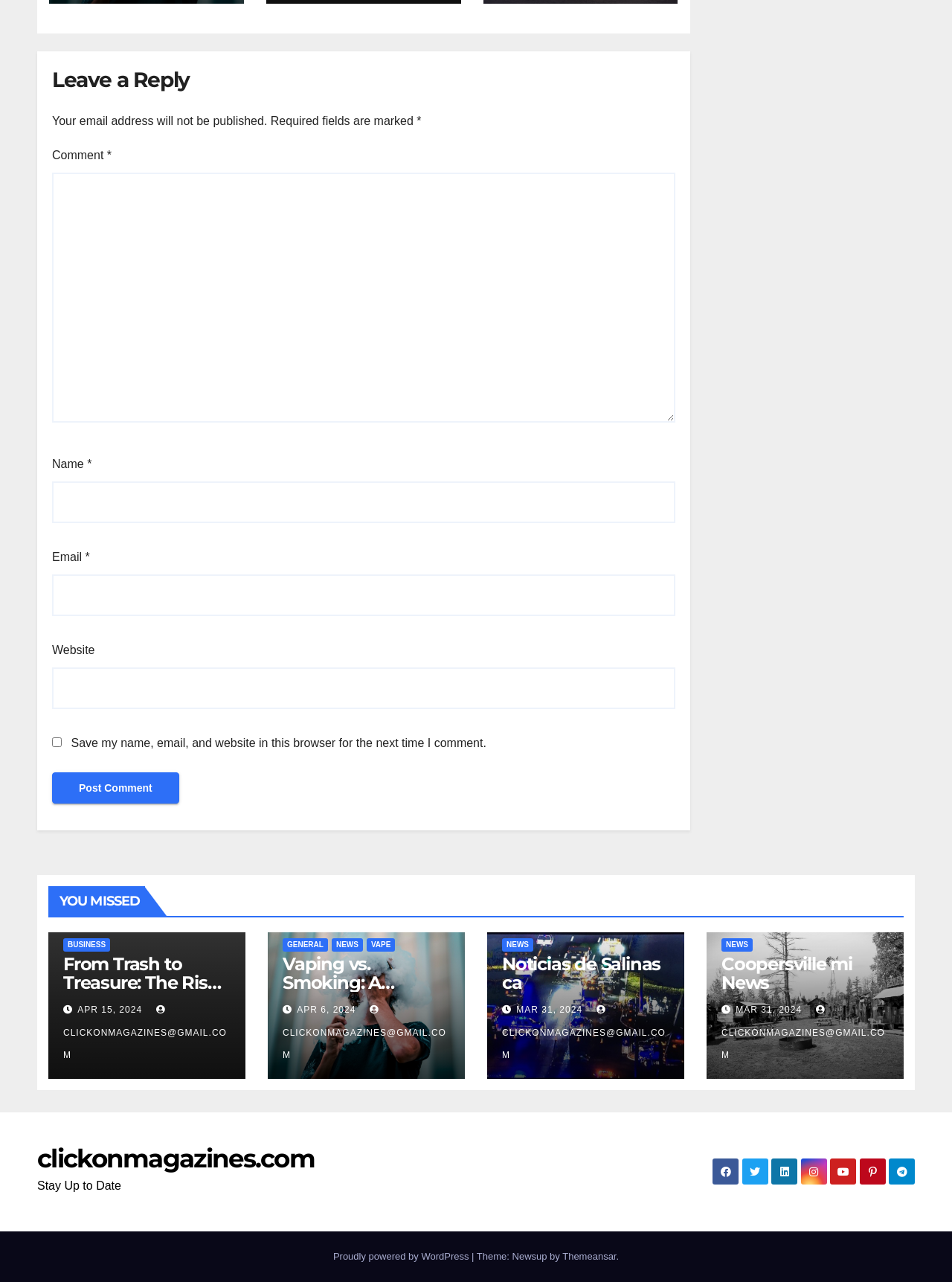Identify the bounding box coordinates for the region of the element that should be clicked to carry out the instruction: "Check the link 'UNCATEGORIZED'". The bounding box coordinates should be four float numbers between 0 and 1, i.e., [left, top, right, bottom].

None